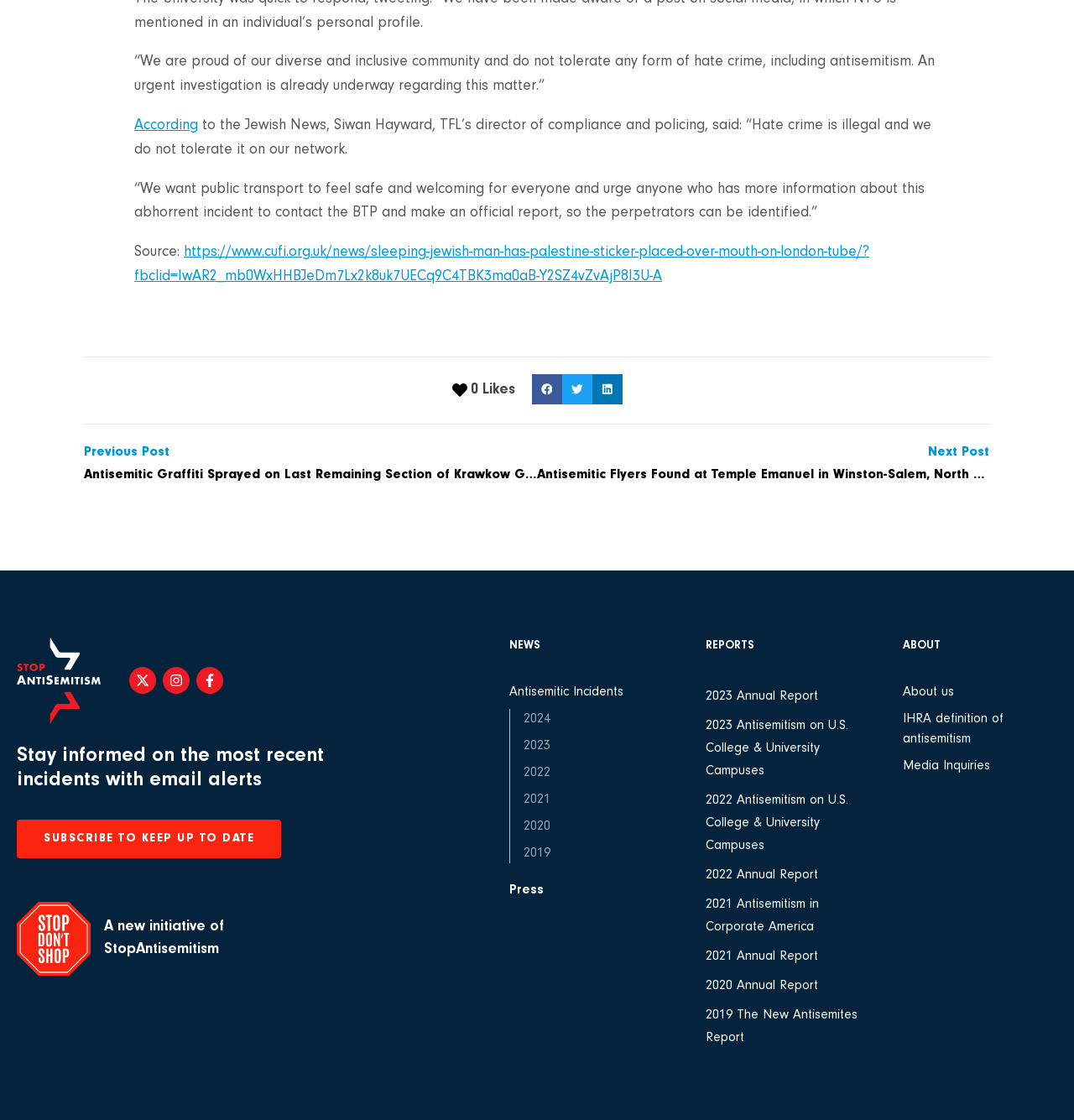Provide a short answer using a single word or phrase for the following question: 
What is the purpose of the 'Share on facebook' button?

To share content on Facebook